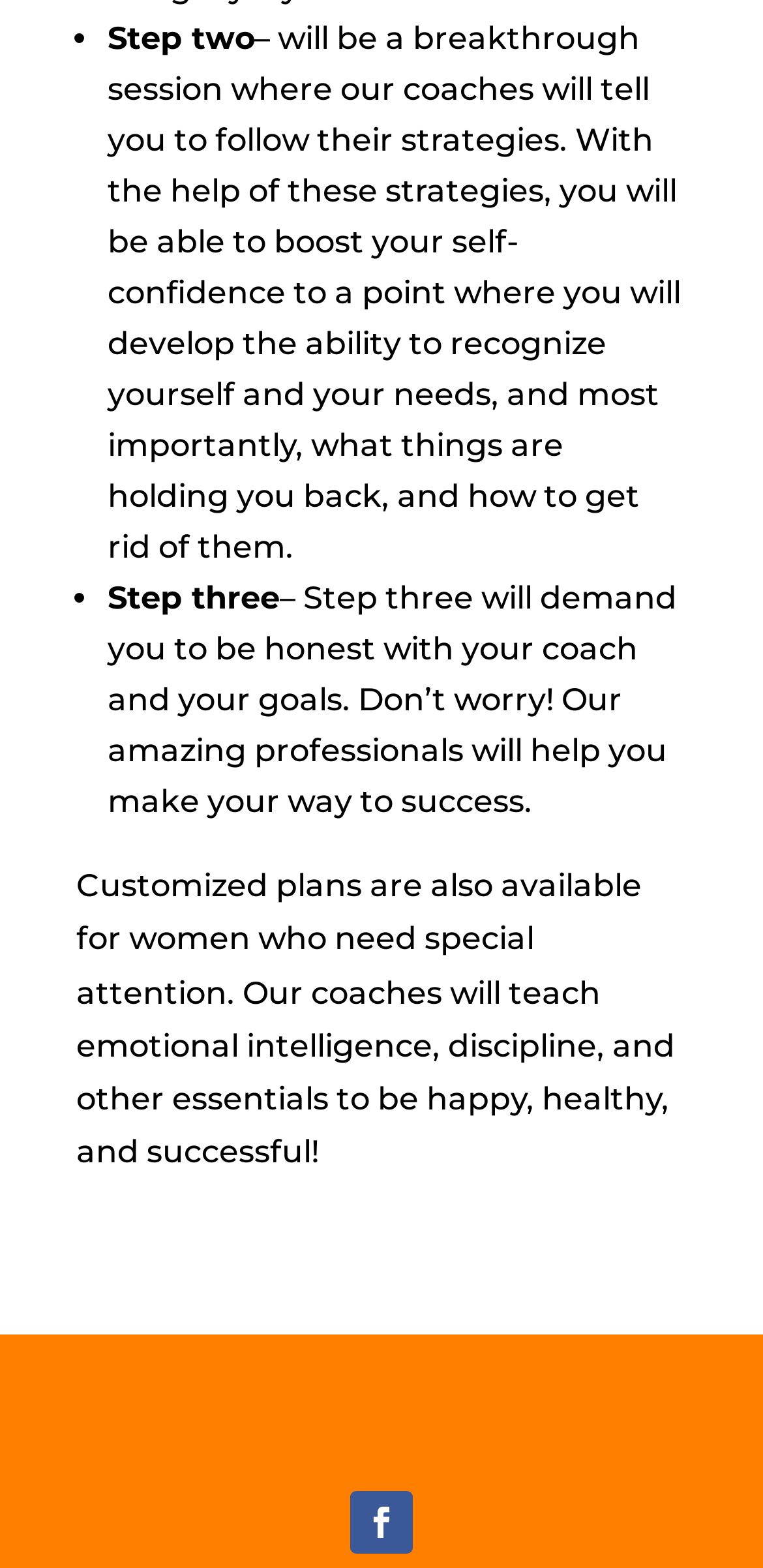What is the purpose of the coaches?
Based on the image, give a concise answer in the form of a single word or short phrase.

Provide strategies and guidance